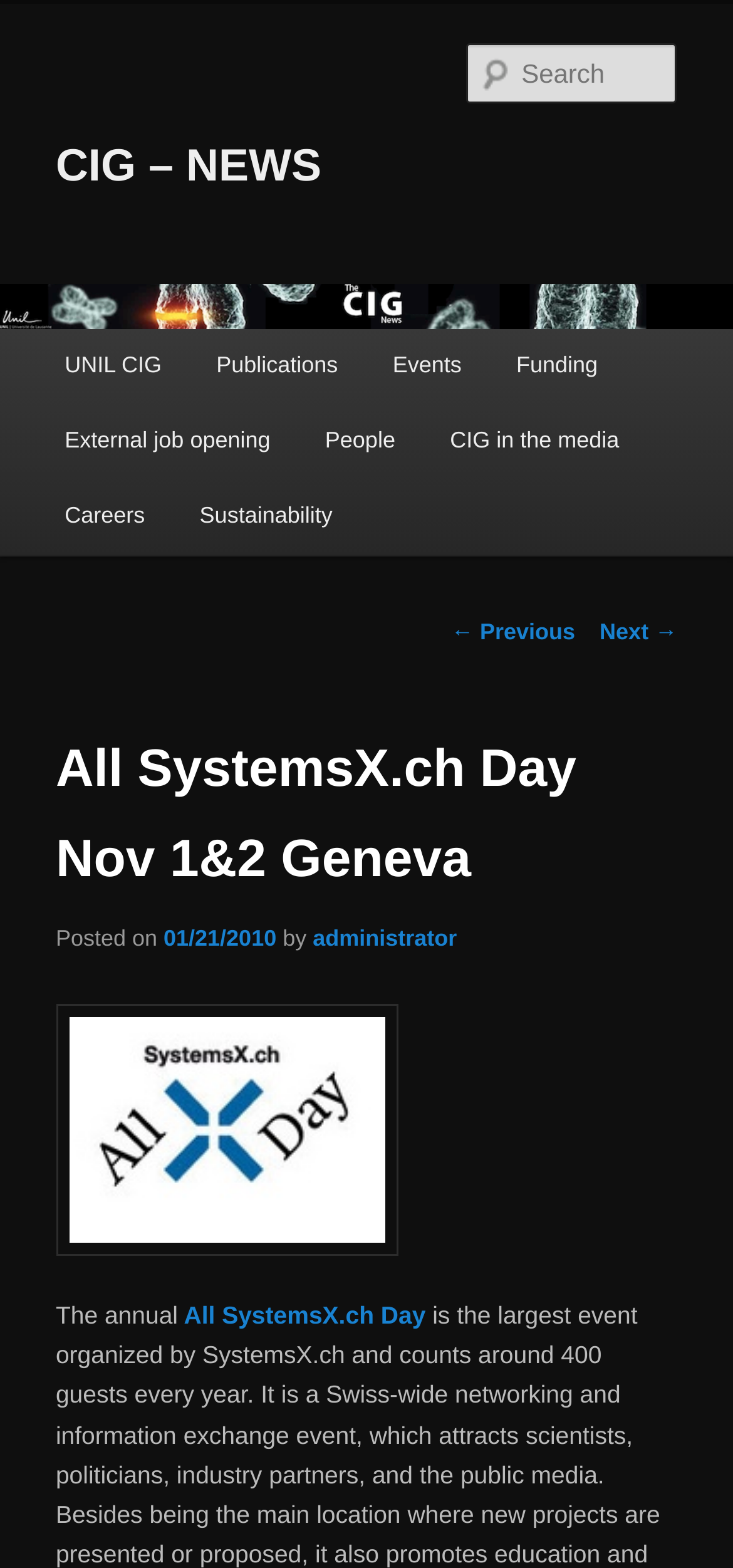Create a detailed narrative of the webpage’s visual and textual elements.

The webpage appears to be a news article or blog post from the CIG (Computational and Integrative Genomics) organization. At the top, there is a heading that reads "CIG – NEWS" with a link to the same title. Below this, there is a search box labeled "Search" on the right side of the page.

The main menu is located below the search box, with links to various sections such as "UNIL CIG", "Publications", "Events", "Funding", "External job opening", "People", "CIG in the media", "Careers", and "Sustainability".

The main content of the page is an article titled "All SystemsX.ch Day Nov 1&2 Geneva", which is displayed in a large heading. The article is dated "01/21/2010" and is attributed to an "administrator". The article text begins with the sentence "The annual..."

There are also navigation links at the bottom of the page, with "← Previous" and "Next →" links, allowing users to navigate through a series of articles.

Throughout the page, there are several images, including a logo or icon for "CIG – NEWS" and an image associated with the article.